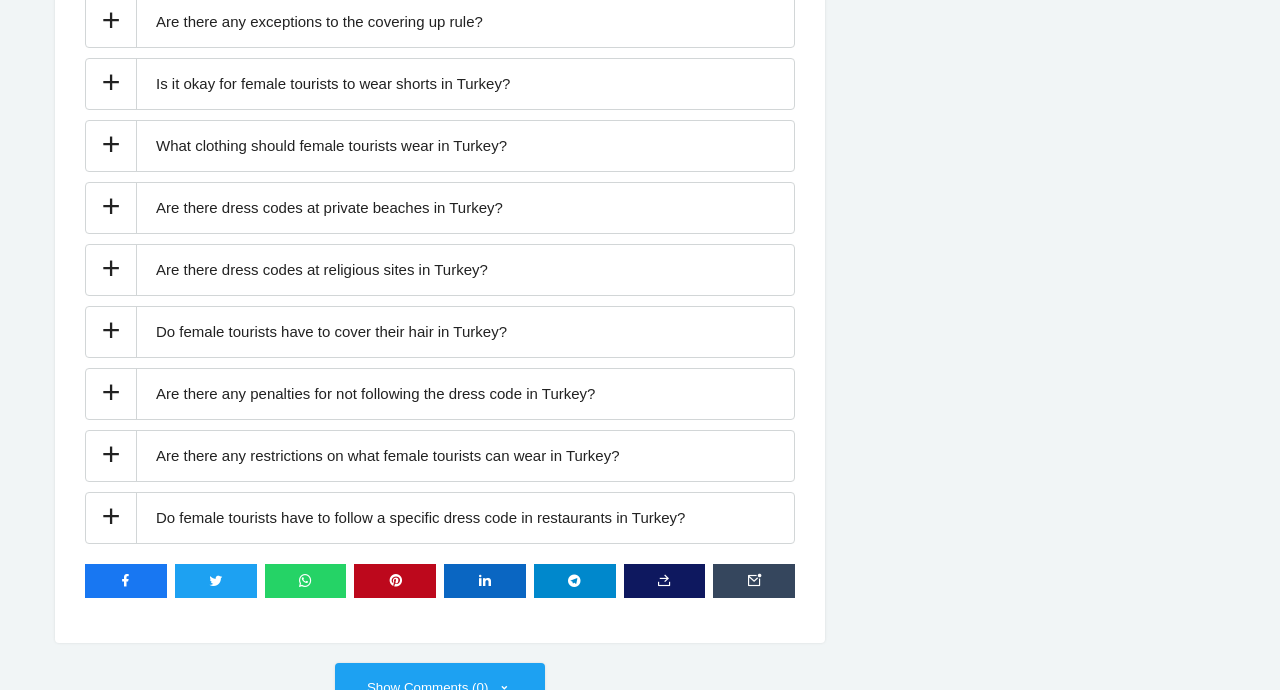Determine the bounding box coordinates of the region I should click to achieve the following instruction: "Share to Pinterest". Ensure the bounding box coordinates are four float numbers between 0 and 1, i.e., [left, top, right, bottom].

[0.277, 0.818, 0.341, 0.867]